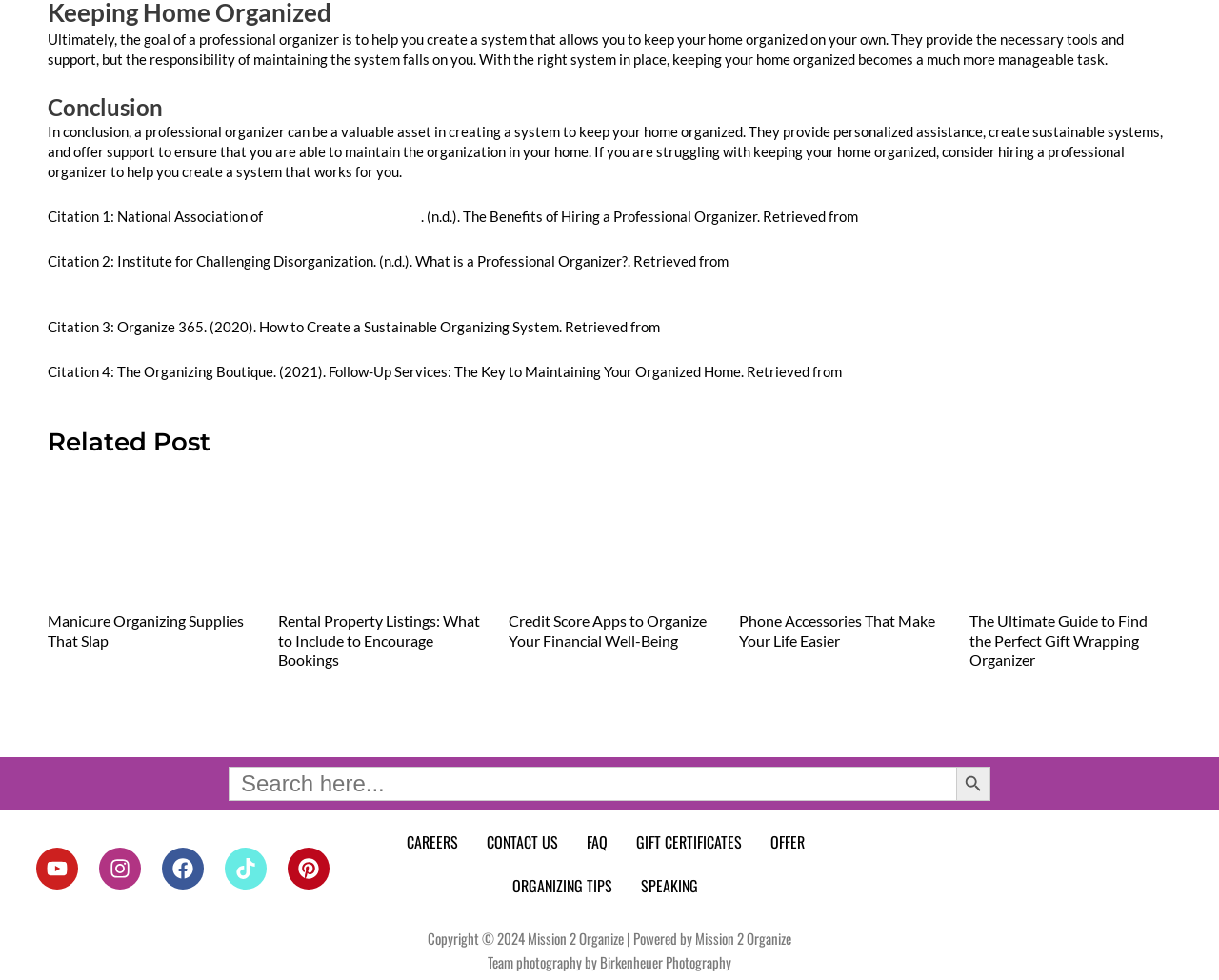Pinpoint the bounding box coordinates for the area that should be clicked to perform the following instruction: "Read the article about manicure organizing supplies".

[0.039, 0.624, 0.205, 0.664]